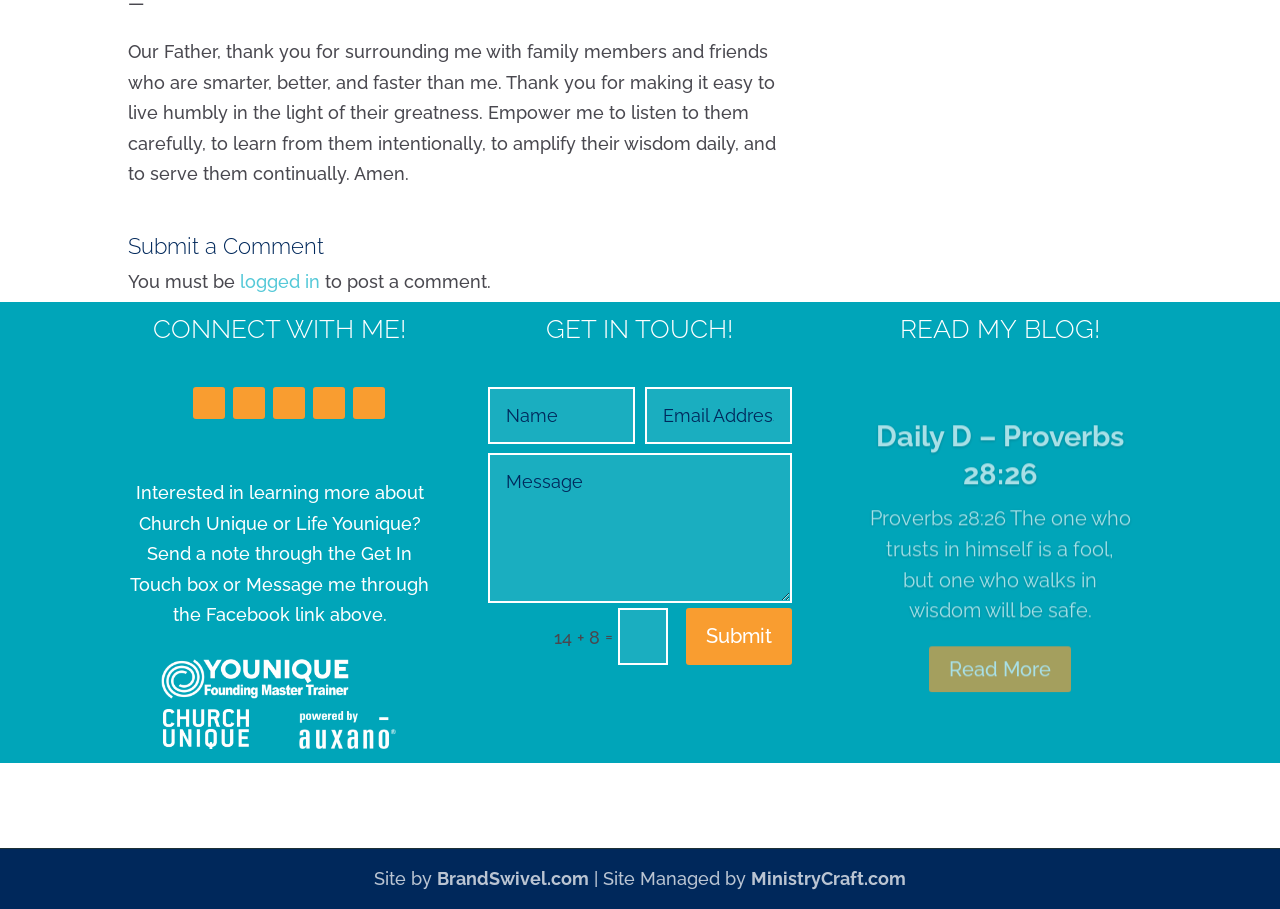Bounding box coordinates are specified in the format (top-left x, top-left y, bottom-right x, bottom-right y). All values are floating point numbers bounded between 0 and 1. Please provide the bounding box coordinate of the region this sentence describes: name="et_pb_contact_name_0" placeholder="Name"

[0.382, 0.426, 0.496, 0.488]